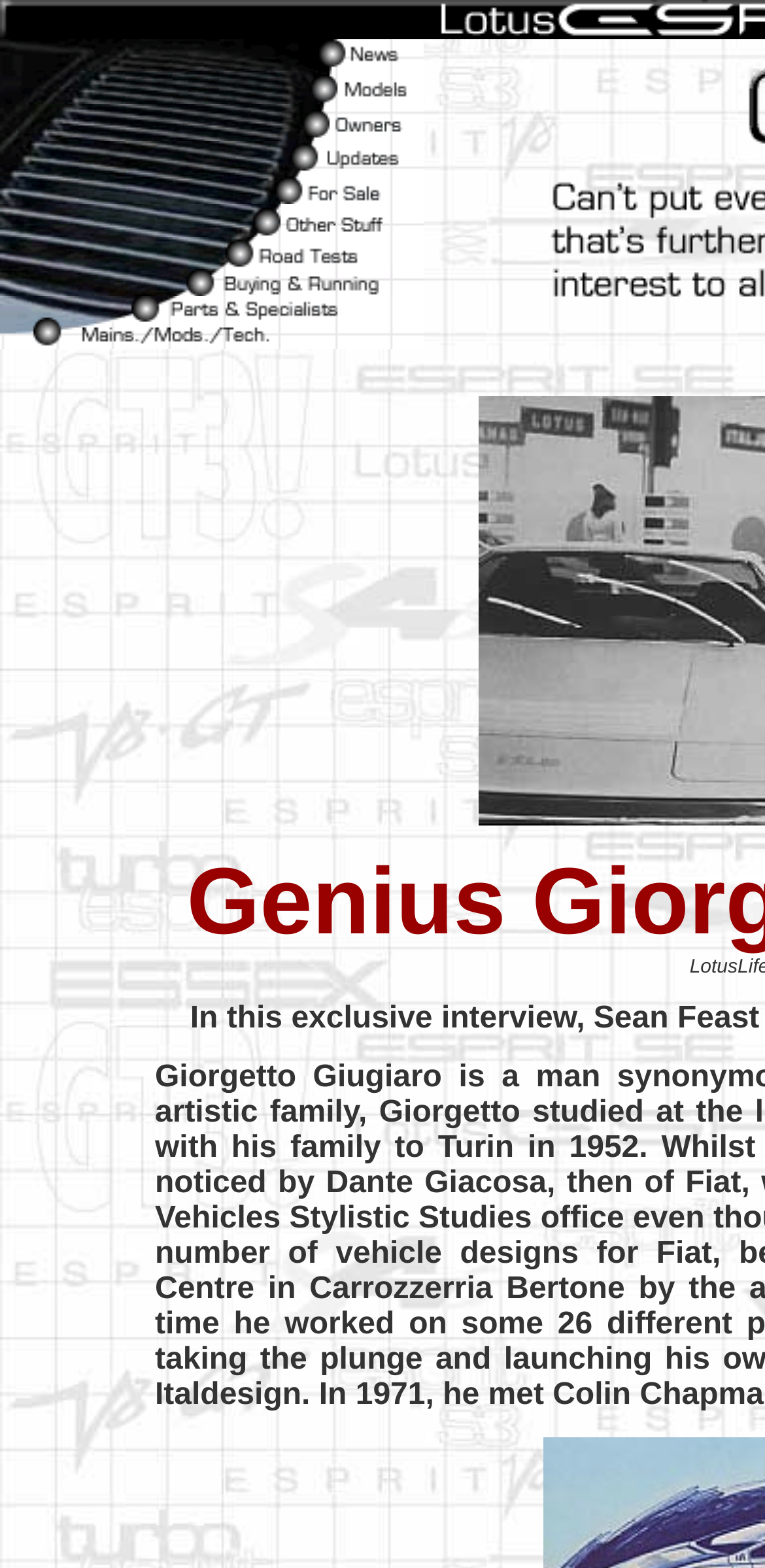How many images are in the table?
From the image, respond with a single word or phrase.

20